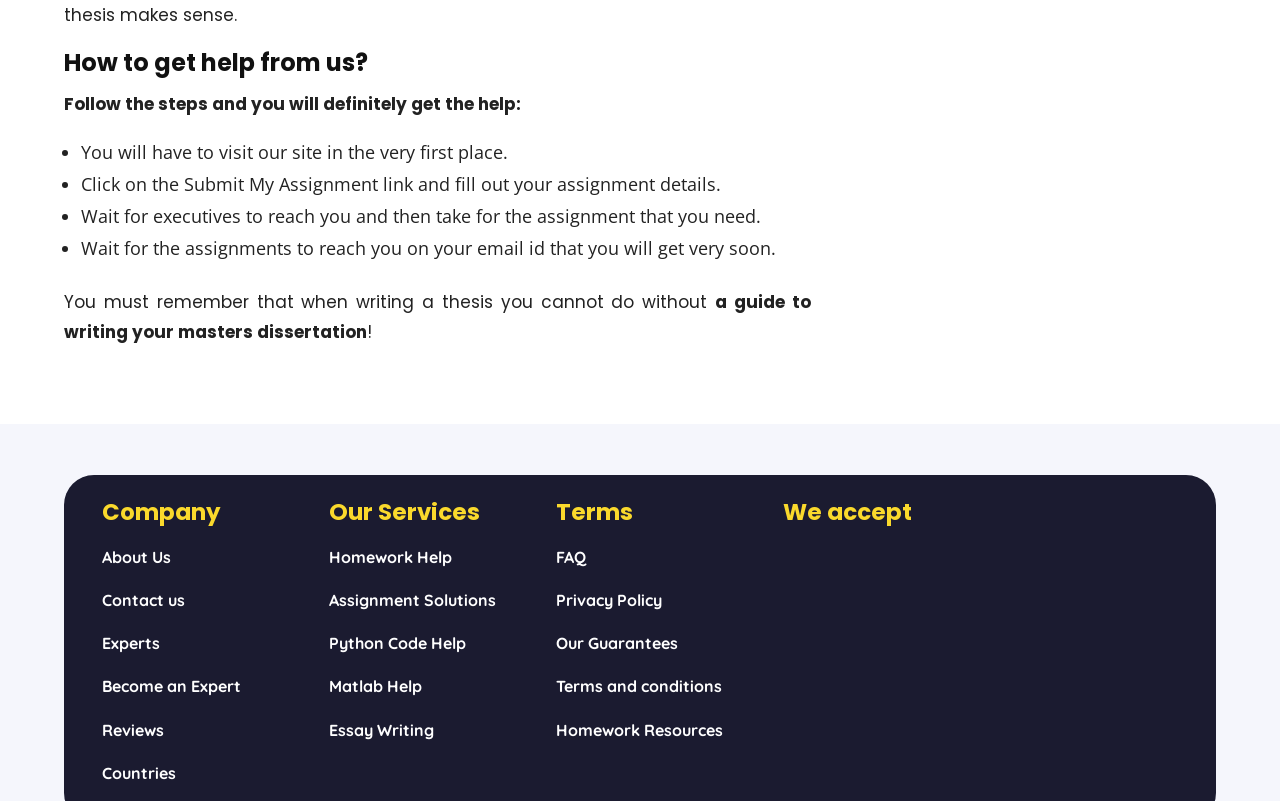Locate the bounding box coordinates of the element to click to perform the following action: 'Click on the 'About Us' link'. The coordinates should be given as four float values between 0 and 1, in the form of [left, top, right, bottom].

[0.08, 0.683, 0.134, 0.708]